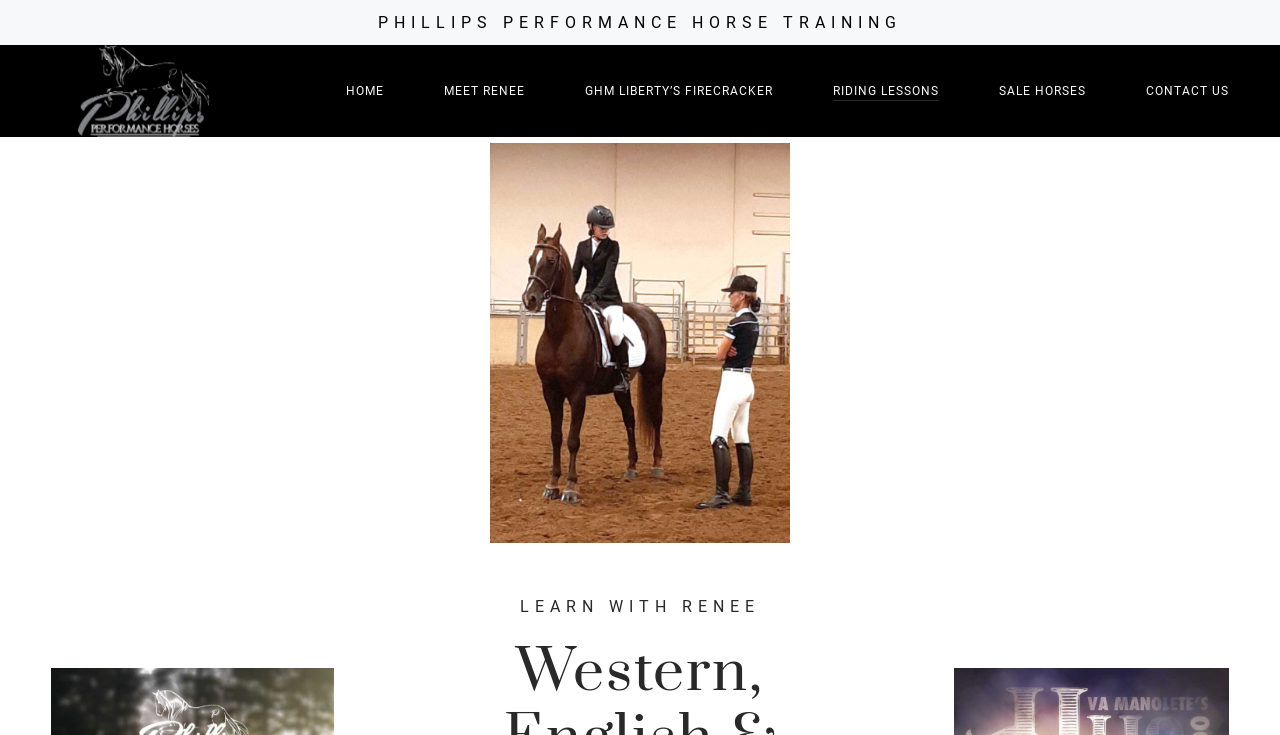Using the description "Home", predict the bounding box of the relevant HTML element.

[0.27, 0.11, 0.3, 0.137]